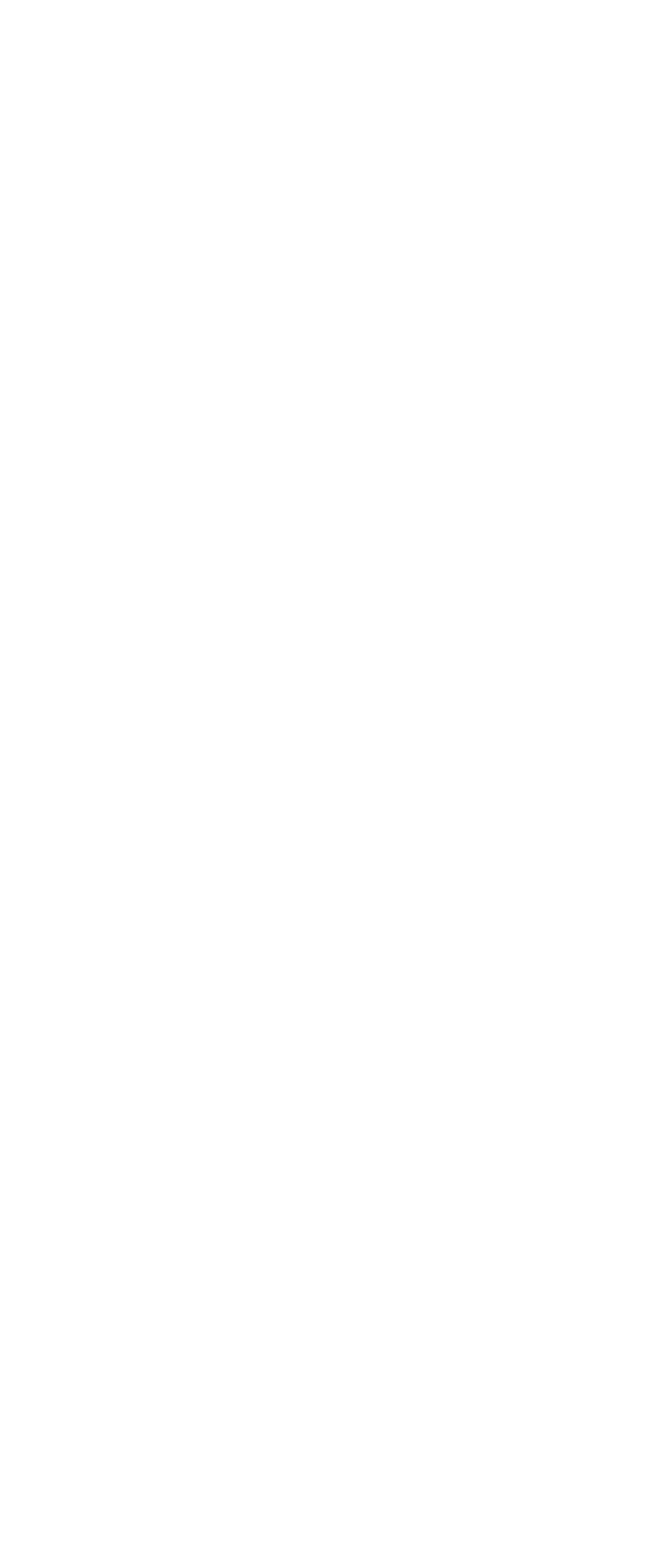From the webpage screenshot, predict the bounding box coordinates (top-left x, top-left y, bottom-right x, bottom-right y) for the UI element described here: title="Agorapulse YouTube channel"

[0.526, 0.85, 0.587, 0.871]